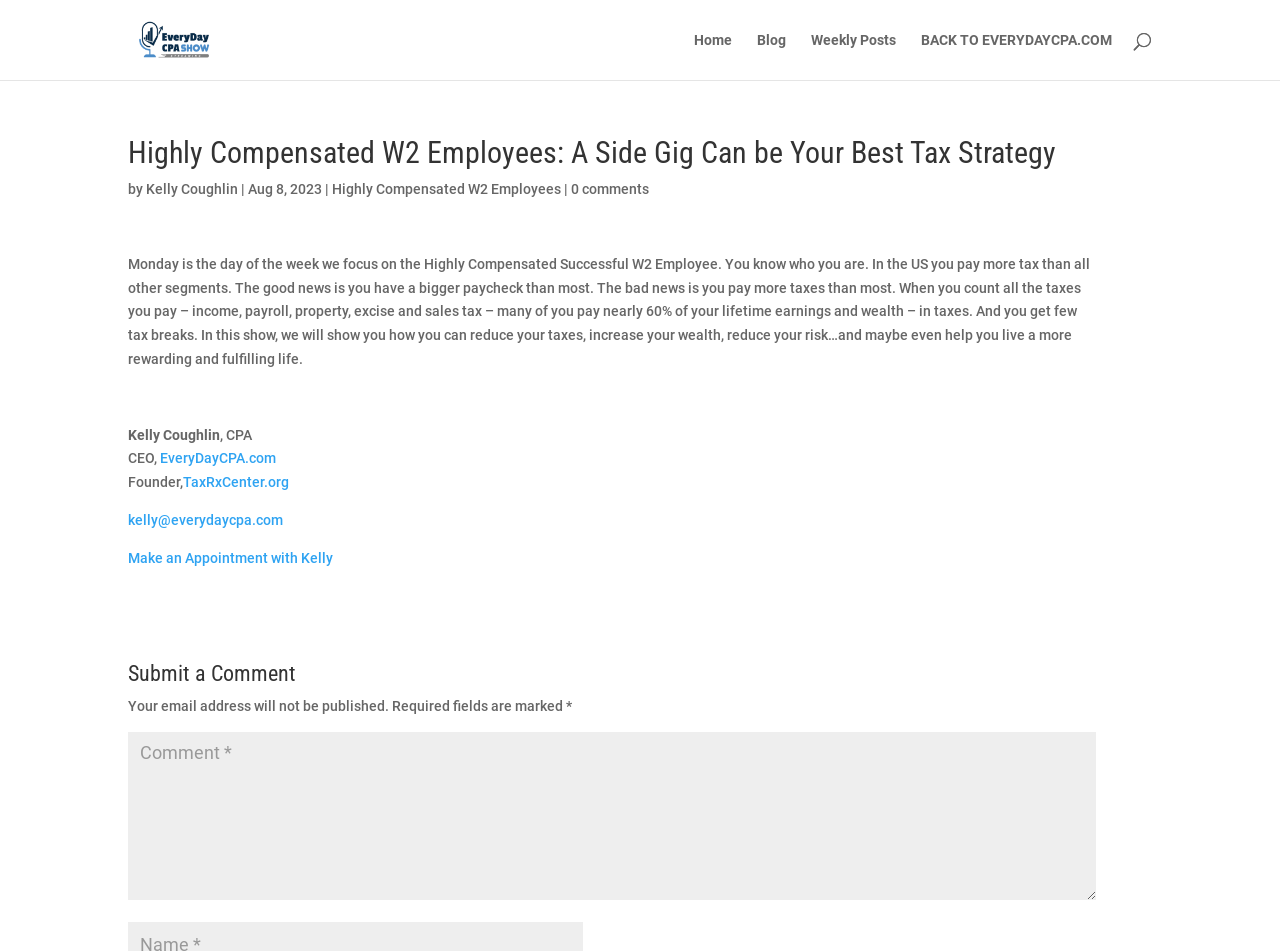Determine the bounding box for the described UI element: "Blog".

[0.591, 0.035, 0.614, 0.084]